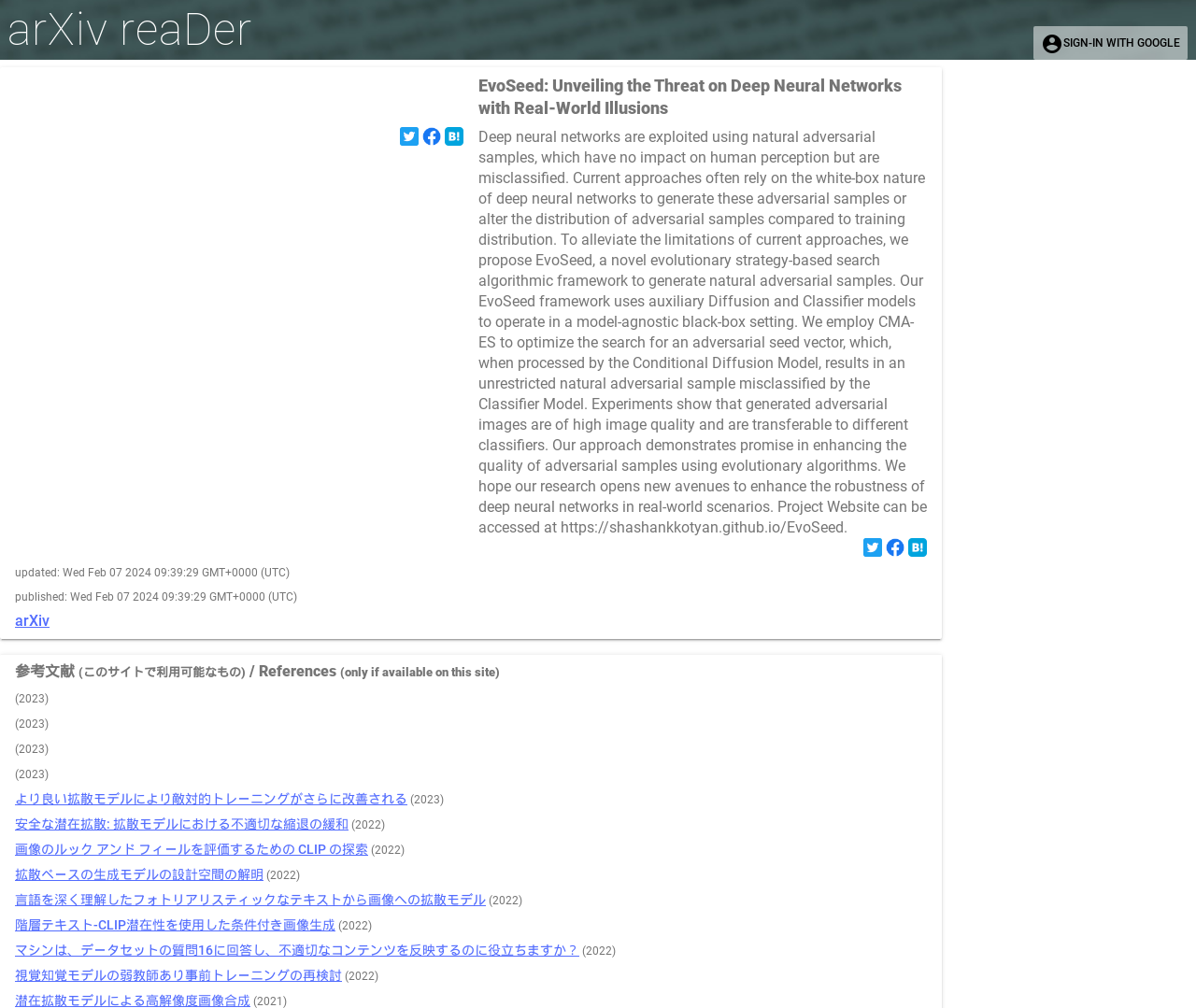Based on the image, please respond to the question with as much detail as possible:
What is the type of model used in EvoSeed?

The webpage mentions that EvoSeed uses auxiliary Diffusion and Classifier models to operate in a model-agnostic black-box setting, which helps to generate natural adversarial samples.